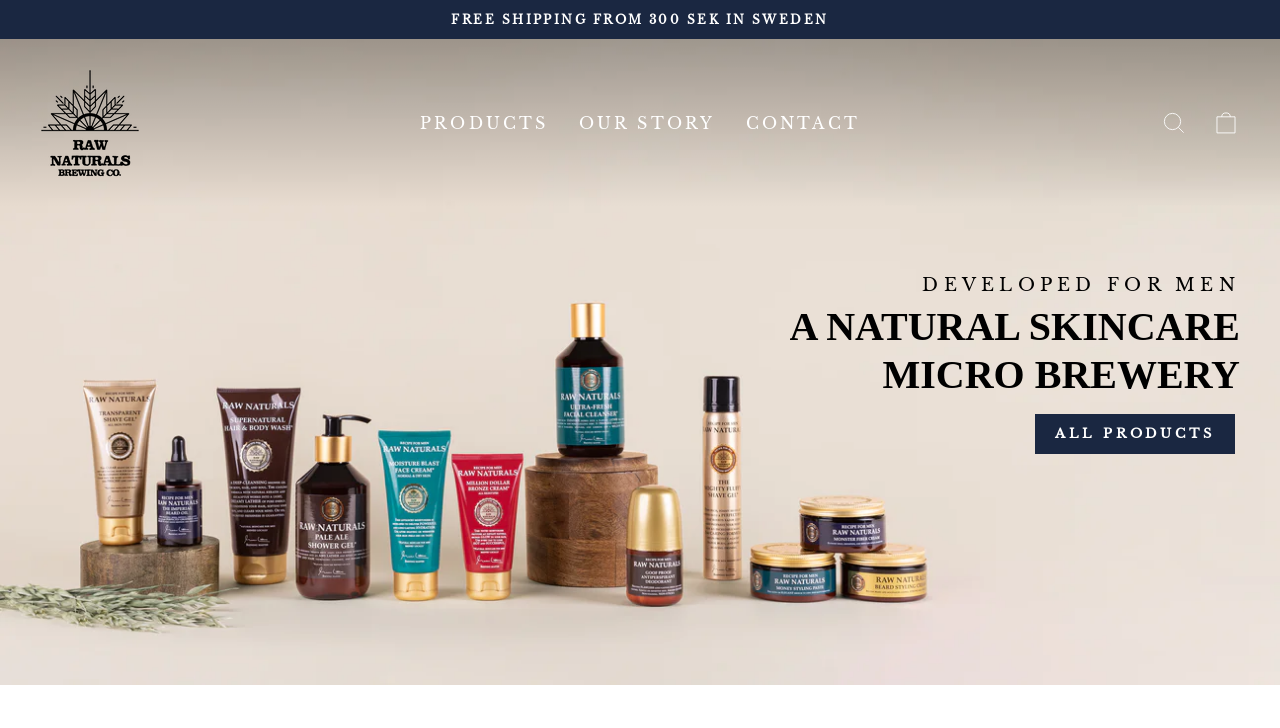Using the description: "parent_node: RAW NATURALS BREWING COMPANY", determine the UI element's bounding box coordinates. Ensure the coordinates are in the format of four float numbers between 0 and 1, i.e., [left, top, right, bottom].

[0.031, 0.095, 0.109, 0.243]